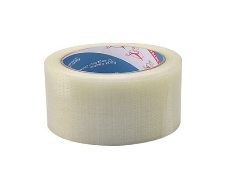Answer with a single word or phrase: 
What are the typical applications of this tape?

Bundling, securing, and repairing